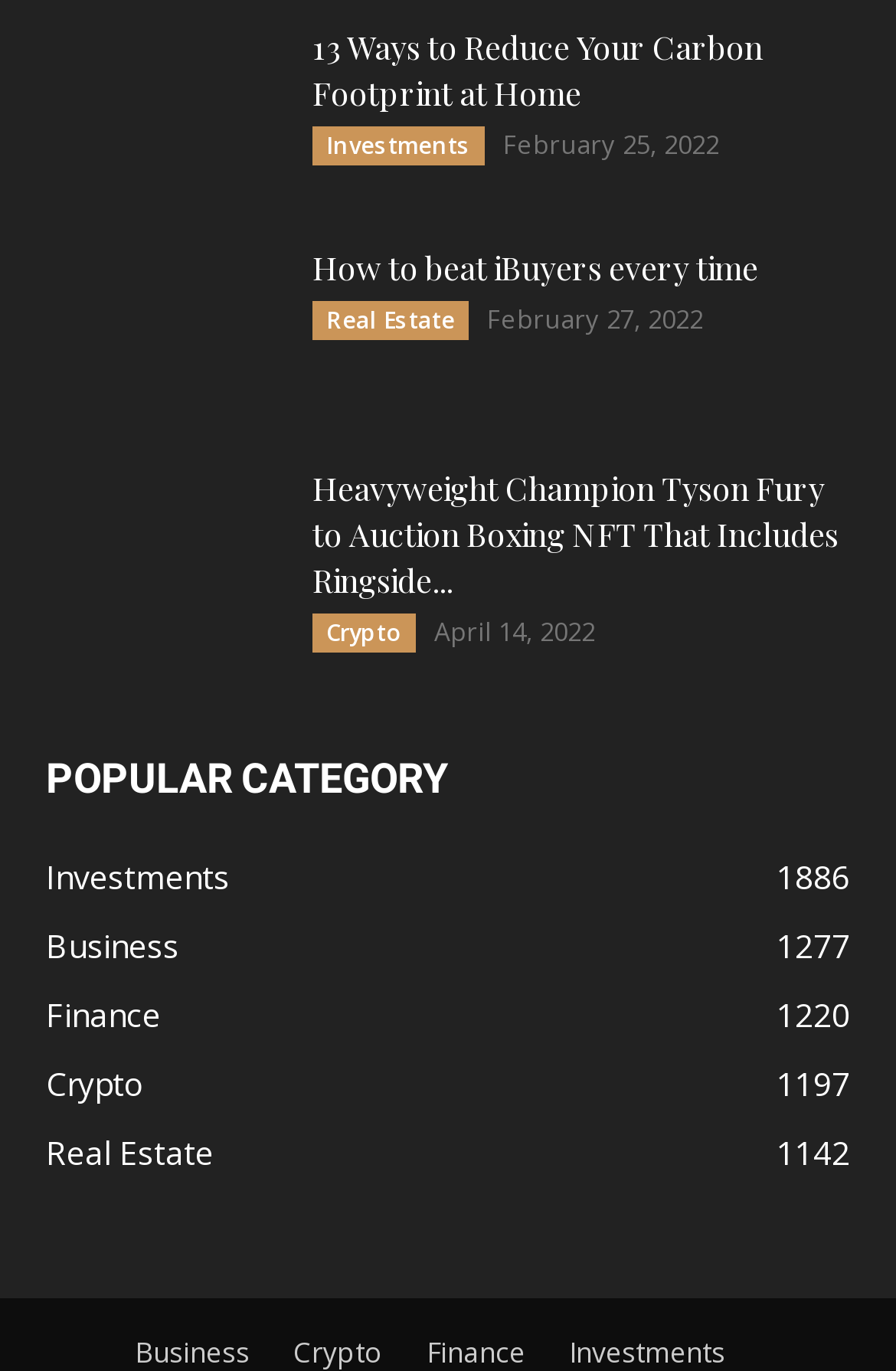Given the description Investments1886, predict the bounding box coordinates of the UI element. Ensure the coordinates are in the format (top-left x, top-left y, bottom-right x, bottom-right y) and all values are between 0 and 1.

[0.051, 0.623, 0.256, 0.655]